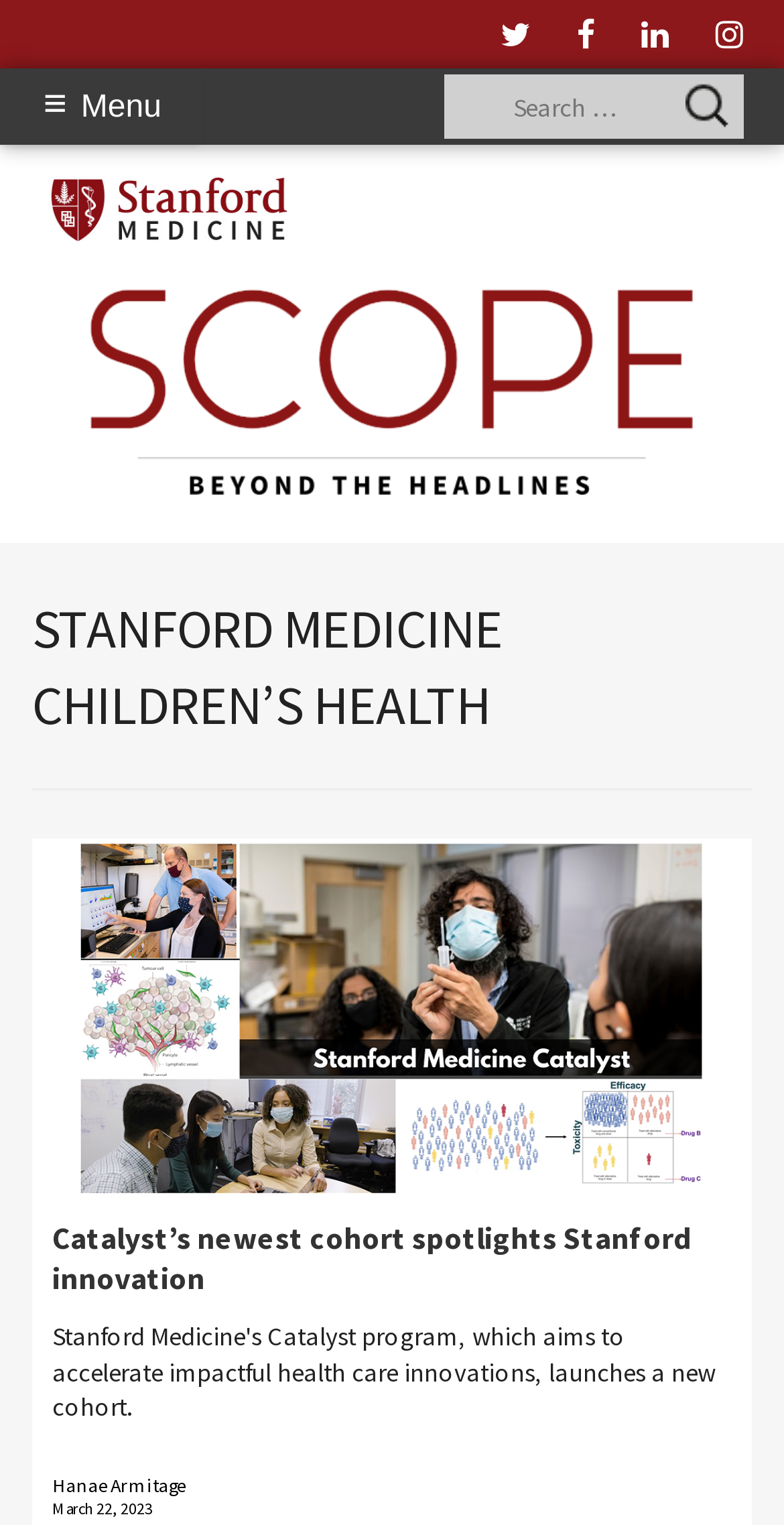What is the name of the logo in the top-left corner?
Use the image to give a comprehensive and detailed response to the question.

I found the name of the logo in the image element within the link element, which is 'Scope logo'.